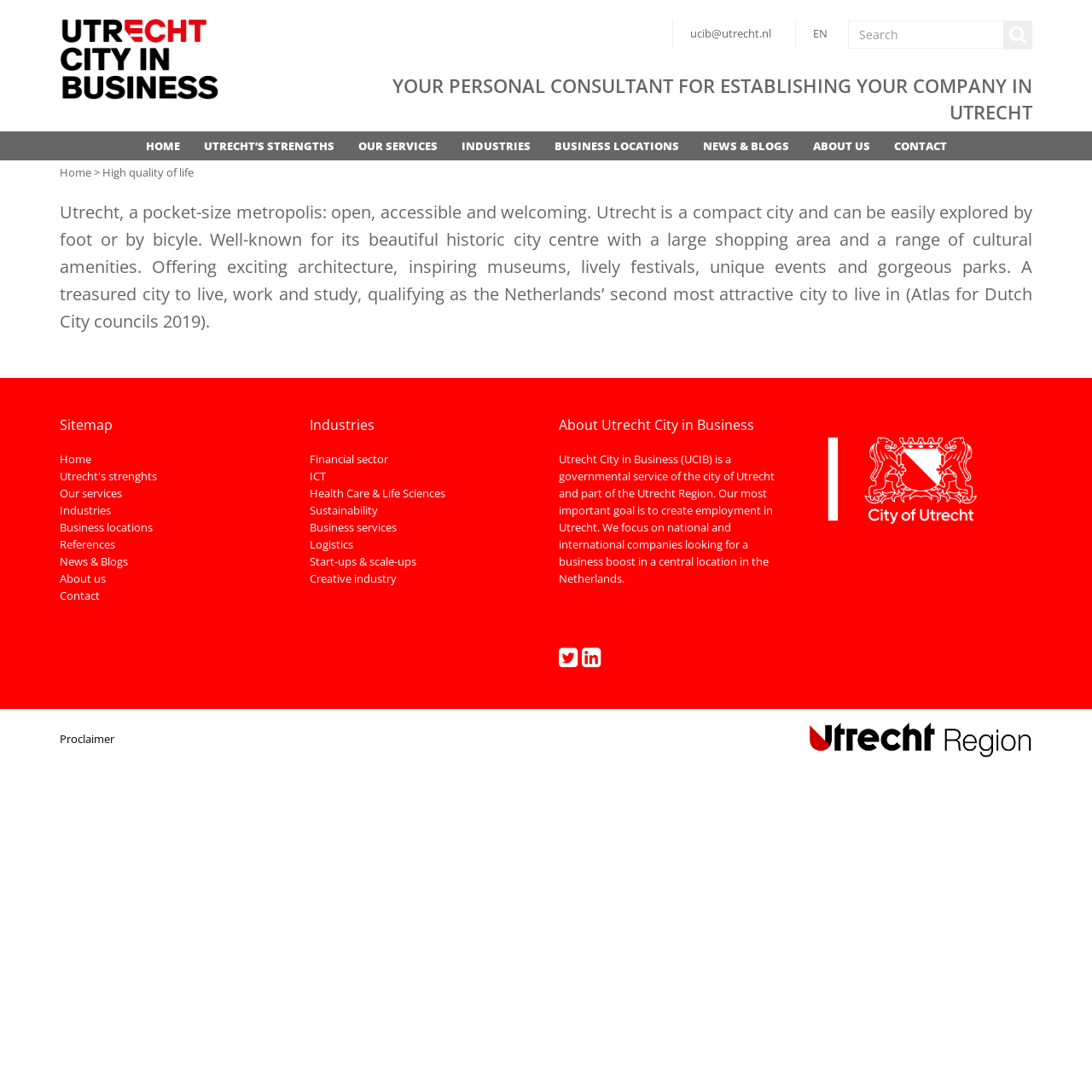Please identify the bounding box coordinates of the clickable area that will allow you to execute the instruction: "Search for something".

[0.777, 0.018, 0.945, 0.045]